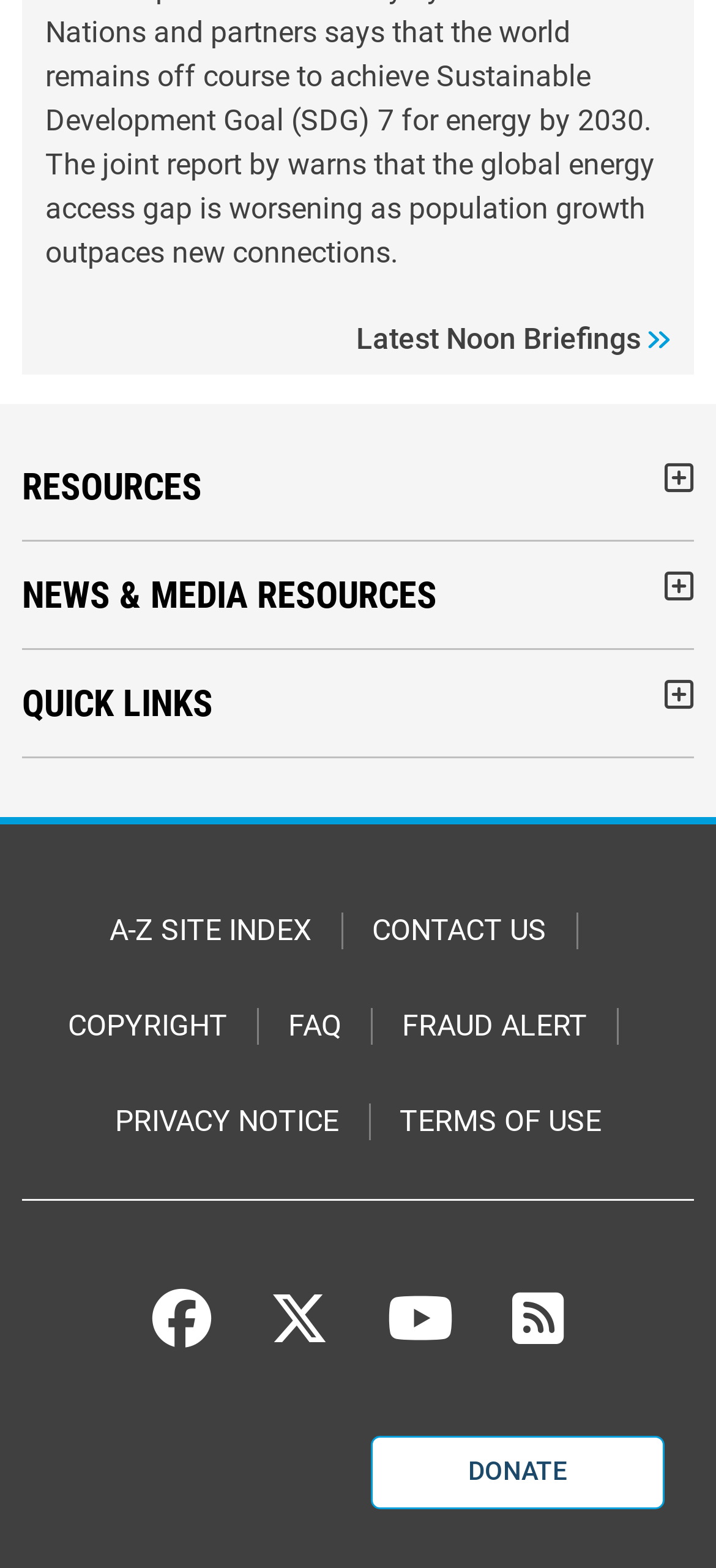Locate the UI element that matches the description TERMS OF USE in the webpage screenshot. Return the bounding box coordinates in the format (top-left x, top-left y, bottom-right x, bottom-right y), with values ranging from 0 to 1.

[0.558, 0.704, 0.84, 0.727]